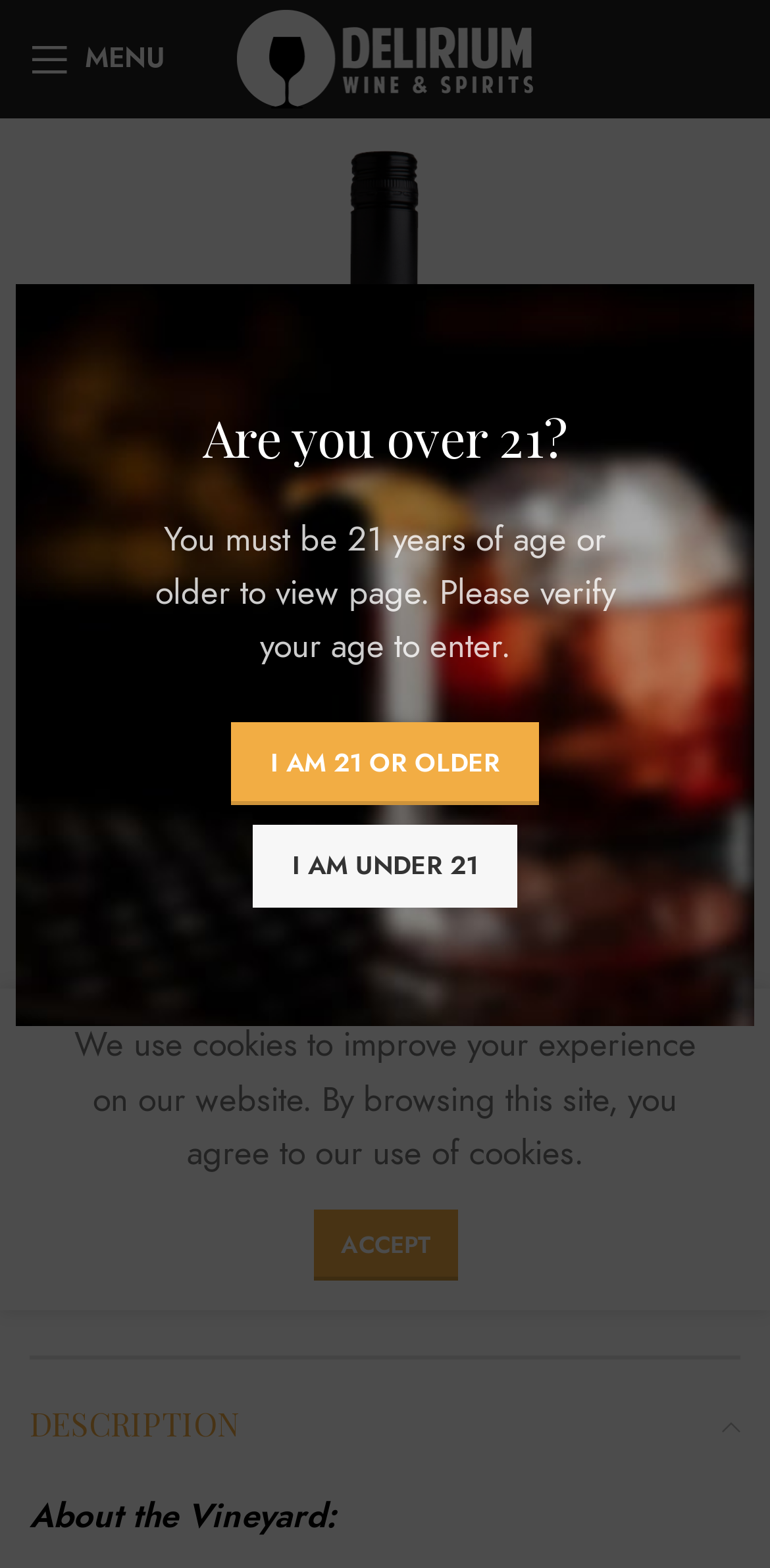What is the purpose of the button with the icon? From the image, respond with a single word or brief phrase.

Click to enlarge